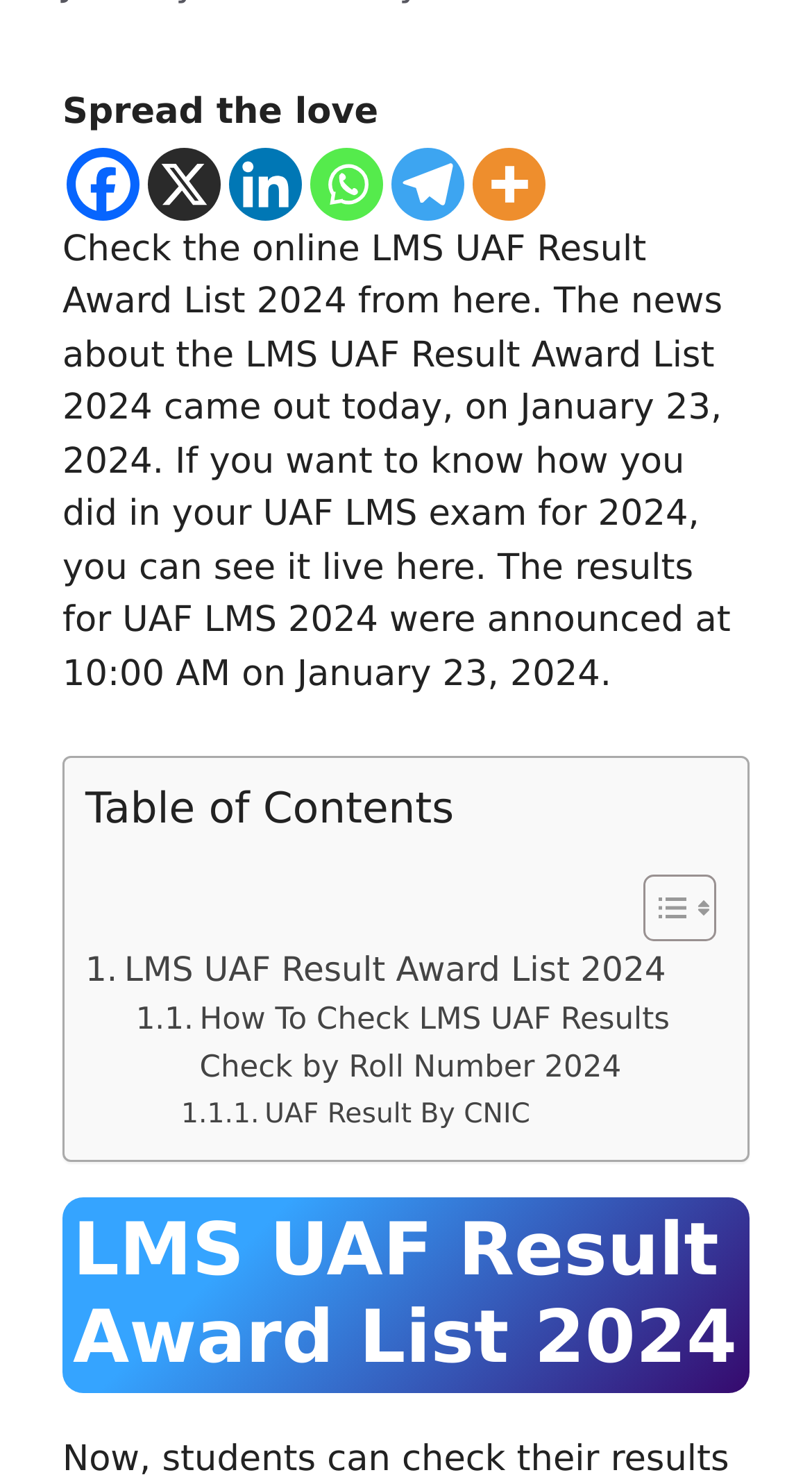Identify the bounding box coordinates for the UI element described as follows: UAF Result By CNIC. Use the format (top-left x, top-left y, bottom-right x, bottom-right y) and ensure all values are floating point numbers between 0 and 1.

[0.223, 0.738, 0.653, 0.767]